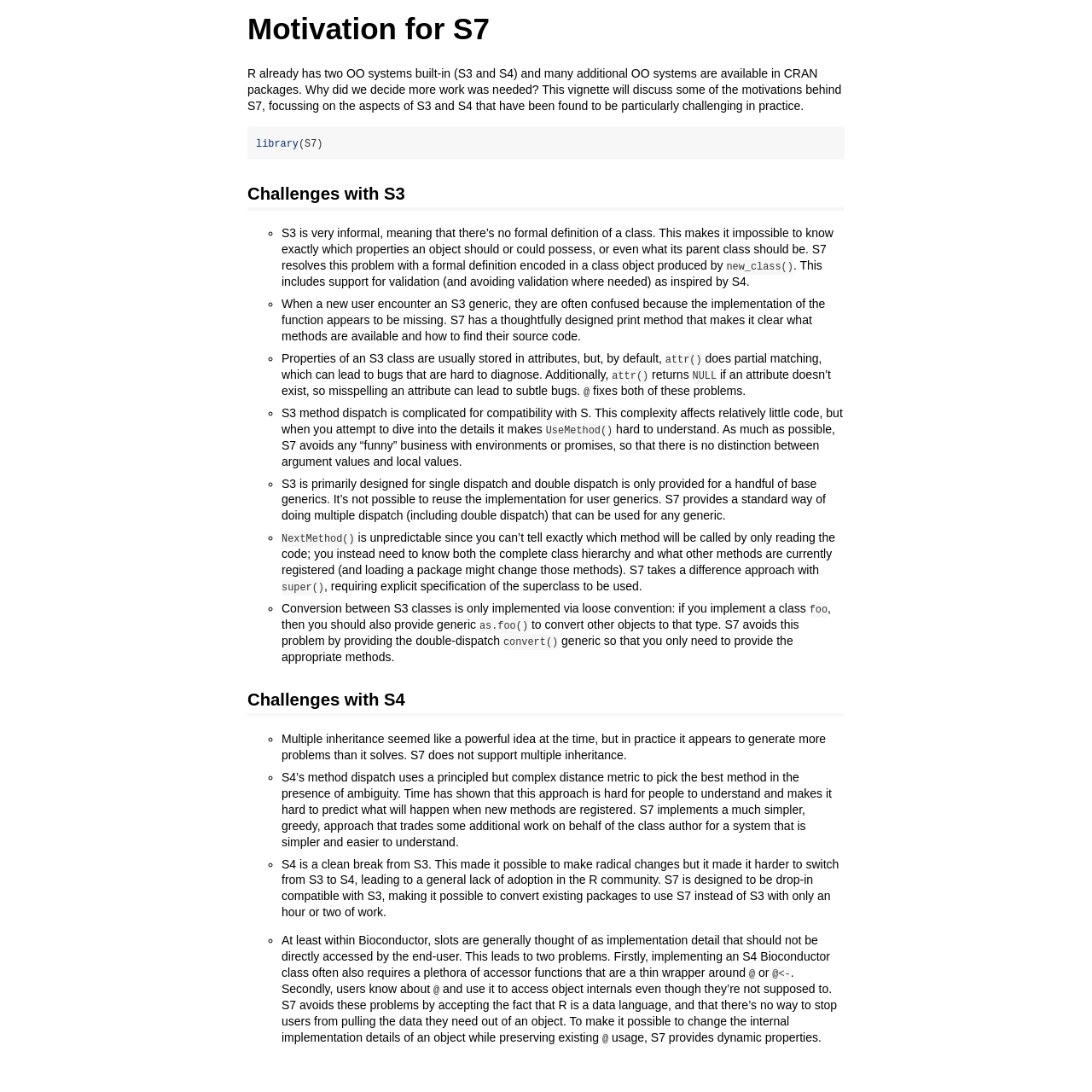What is the alternative to attr() in S7?
Please give a detailed and elaborate answer to the question.

According to the webpage, S7 fixes the problems with attr() by using @ instead, which avoids partial matching and returns NULL if an attribute doesn't exist.